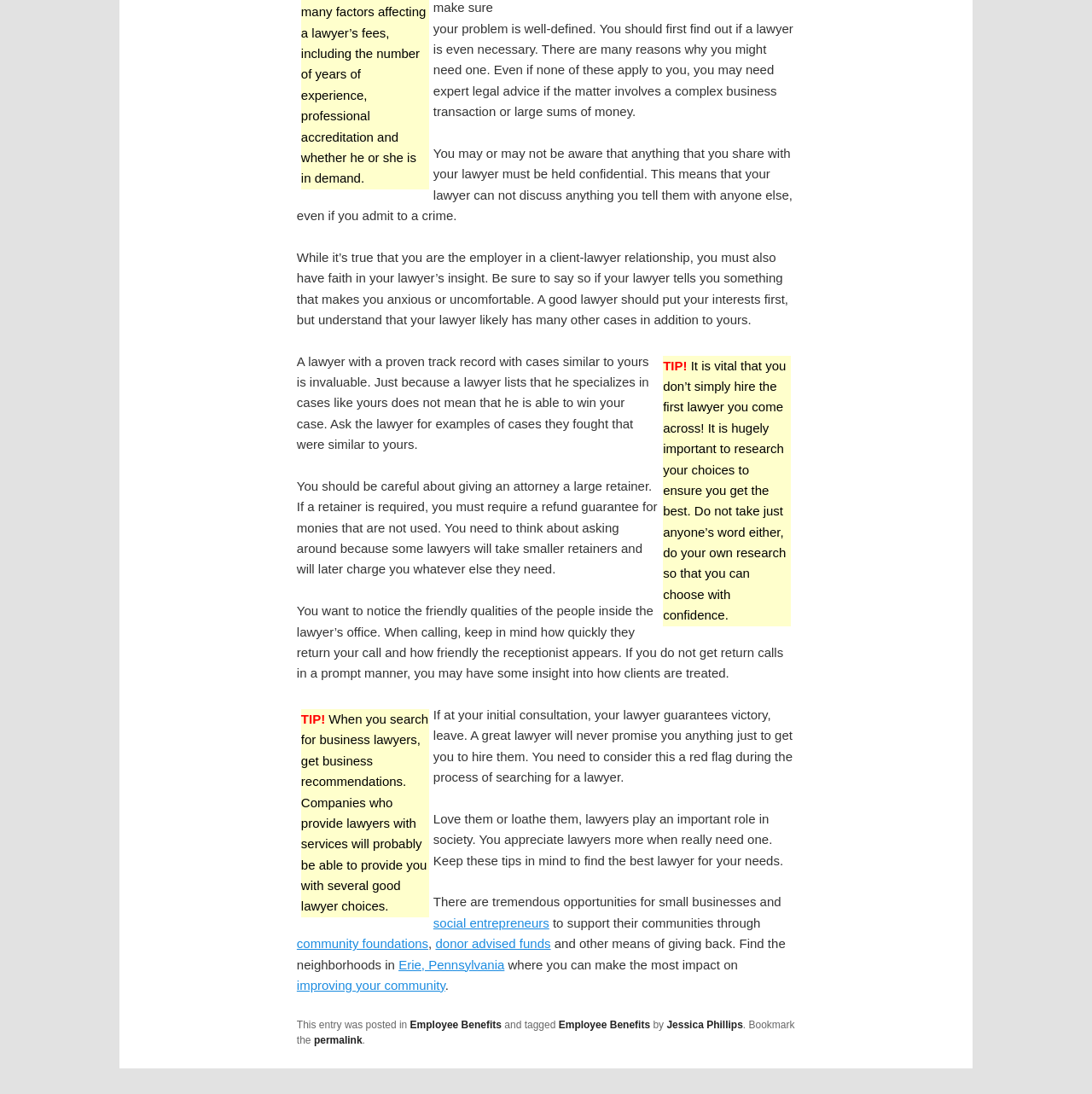Please specify the bounding box coordinates of the element that should be clicked to execute the given instruction: 'Search for a topic'. Ensure the coordinates are four float numbers between 0 and 1, expressed as [left, top, right, bottom].

None